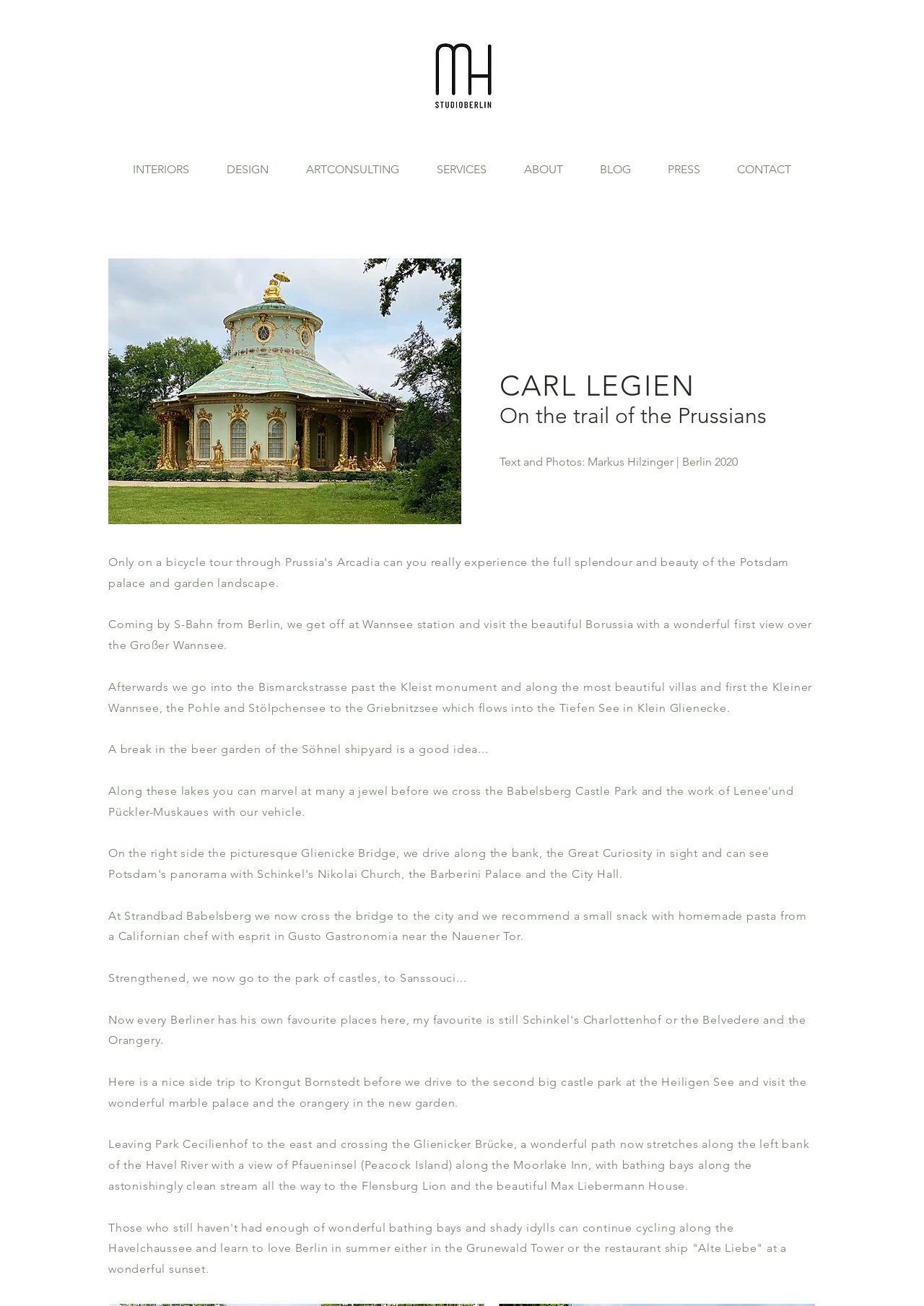Locate the bounding box coordinates of the element's region that should be clicked to carry out the following instruction: "View the image". The coordinates need to be four float numbers between 0 and 1, i.e., [left, top, right, bottom].

[0.117, 0.198, 0.499, 0.401]